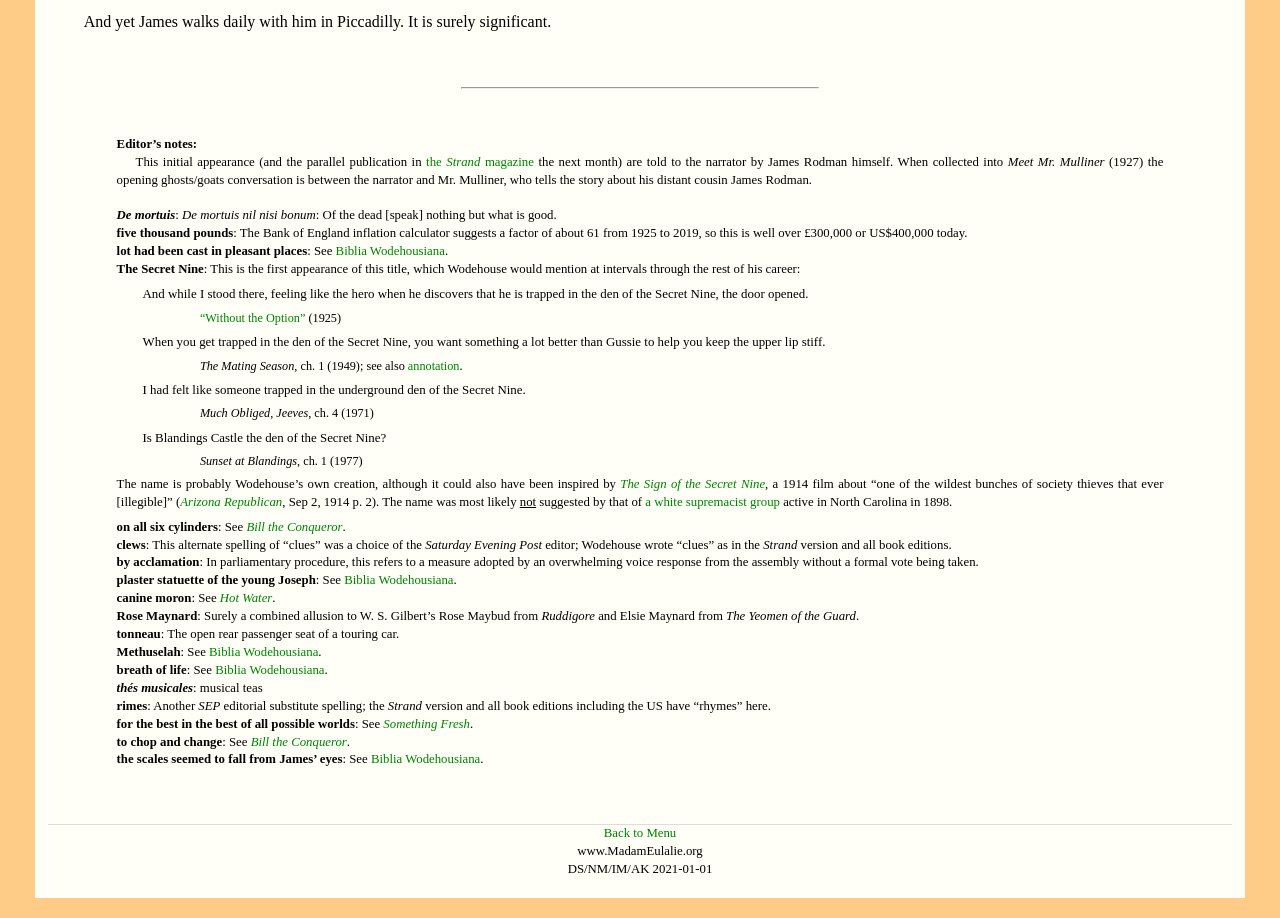Find the bounding box coordinates of the clickable area required to complete the following action: "Read the annotation".

[0.319, 0.391, 0.359, 0.406]